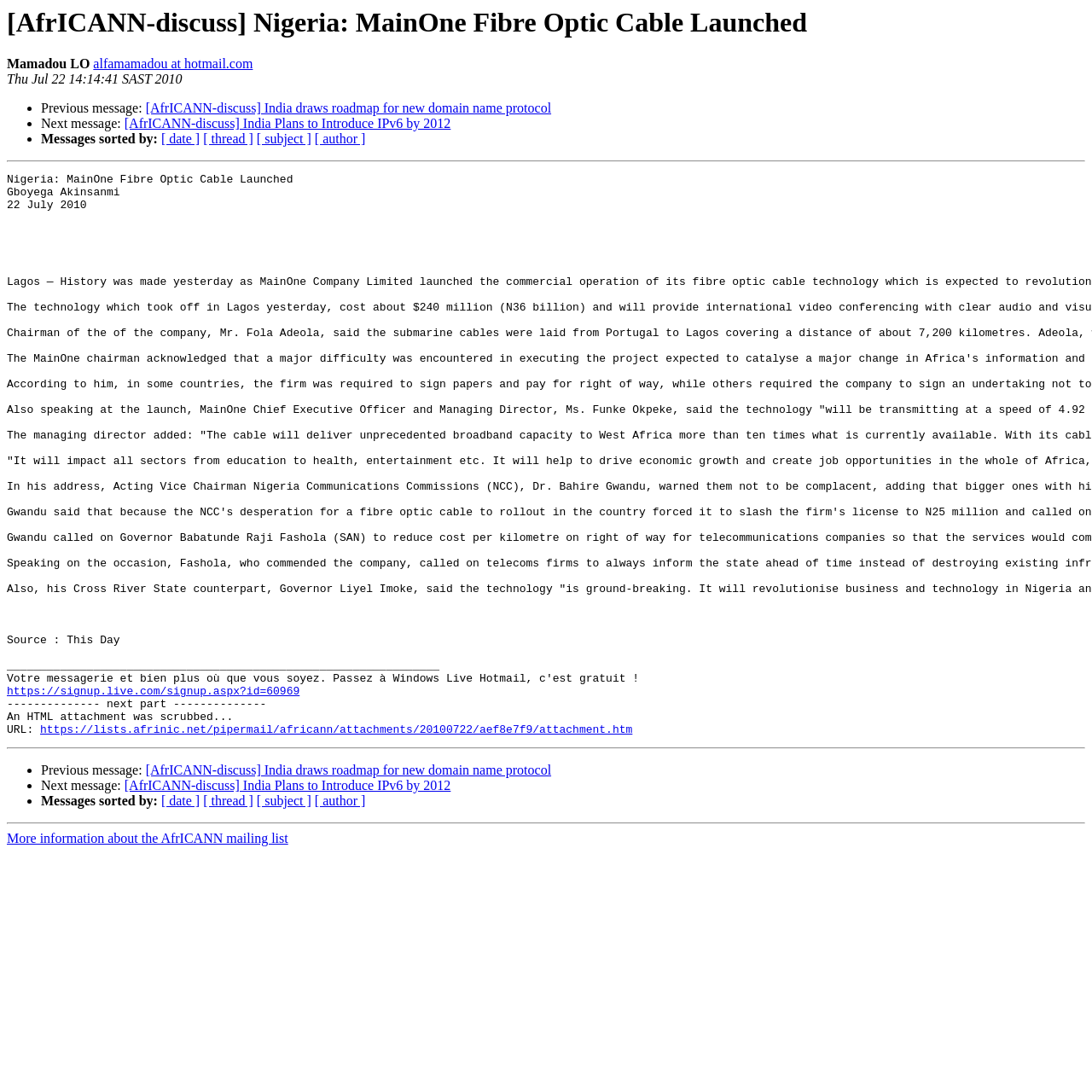Determine the bounding box coordinates of the clickable element necessary to fulfill the instruction: "View attachment". Provide the coordinates as four float numbers within the 0 to 1 range, i.e., [left, top, right, bottom].

[0.037, 0.663, 0.579, 0.675]